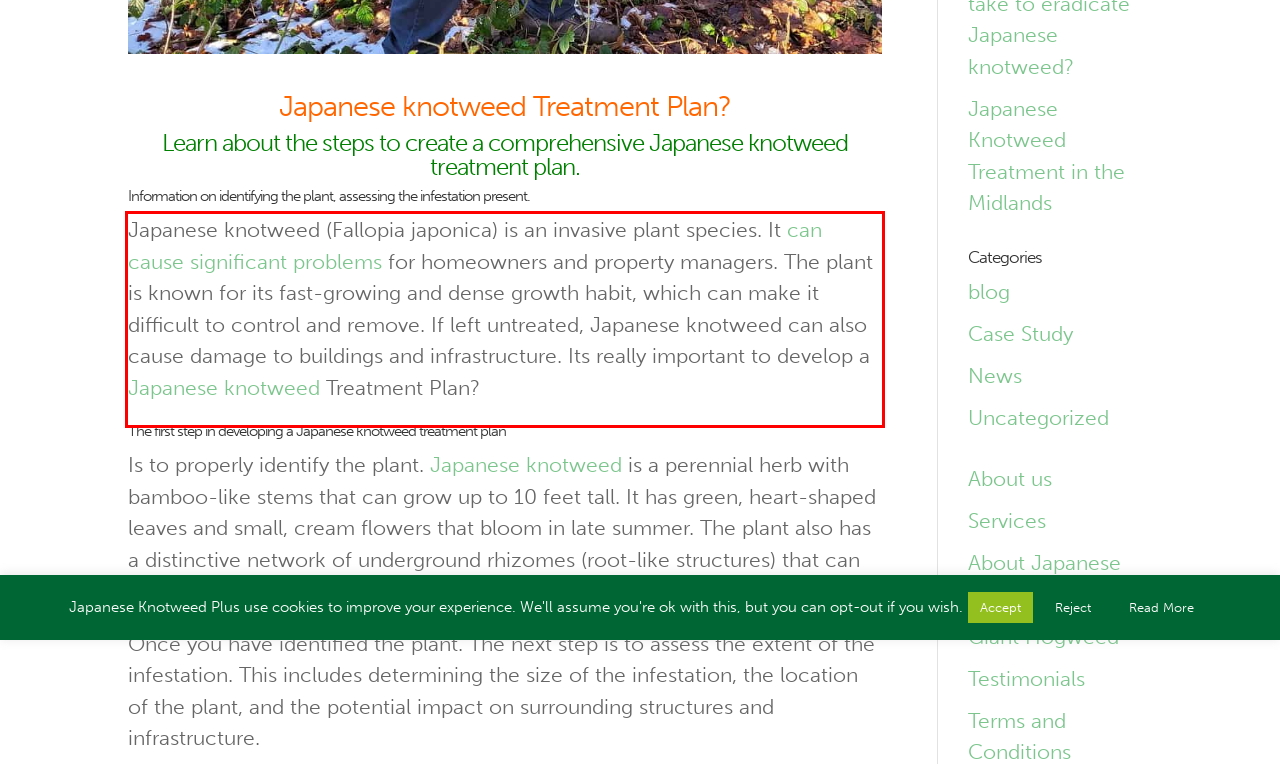Look at the screenshot of the webpage, locate the red rectangle bounding box, and generate the text content that it contains.

Japanese knotweed (Fallopia japonica) is an invasive plant species. It can cause significant problems for homeowners and property managers. The plant is known for its fast-growing and dense growth habit, which can make it difficult to control and remove. If left untreated, Japanese knotweed can also cause damage to buildings and infrastructure. Its really important to develop a Japanese knotweed Treatment Plan?